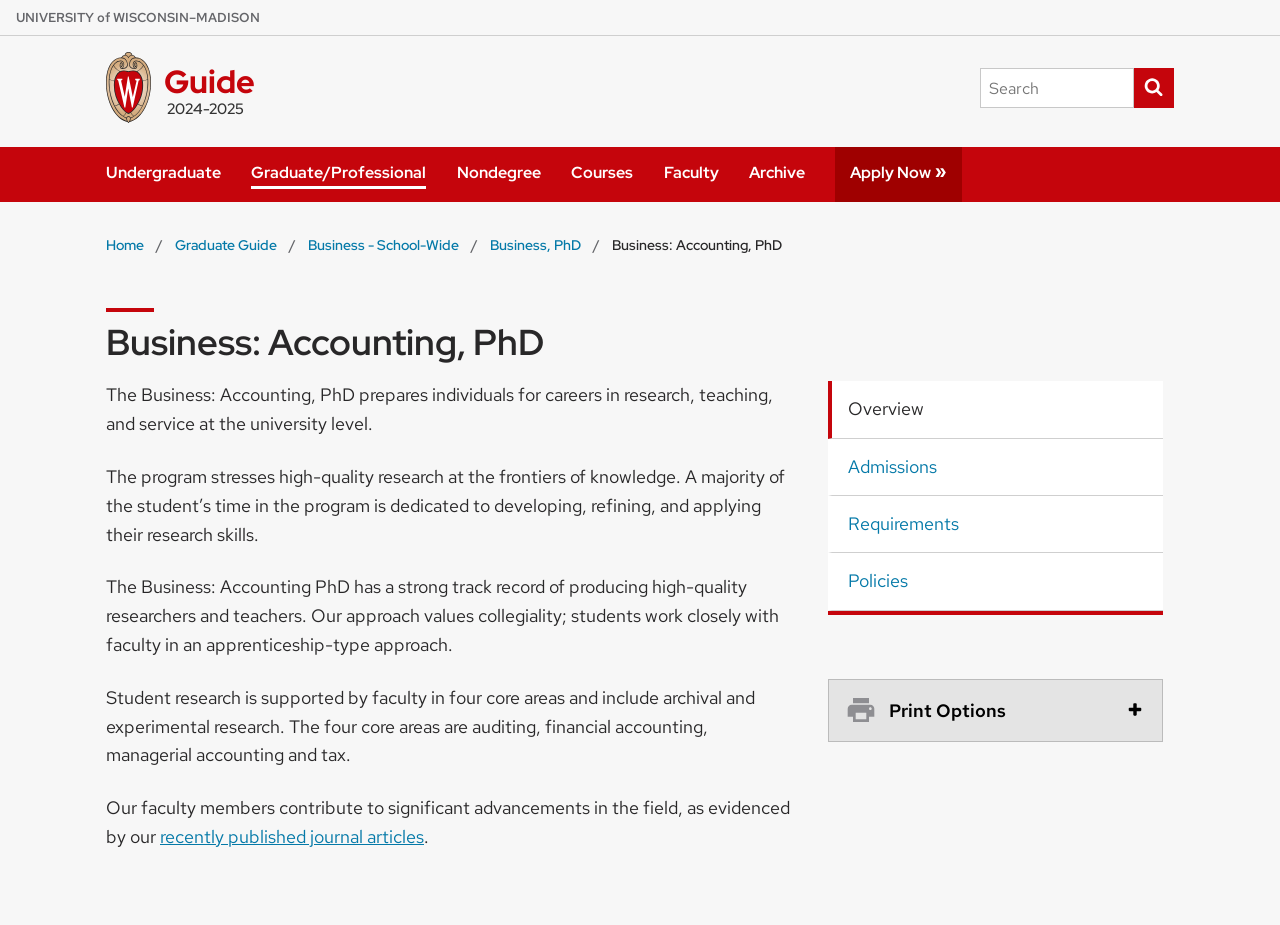What is the name of the university?
Please provide a comprehensive answer based on the information in the image.

I found the answer by looking at the link 'University of Wisconsin Madison' at the top of the page, which is also broken down into three static text elements 'NIVERSITY', 'ISCONSIN', and '–MADISON'. This suggests that the university name is University of Wisconsin-Madison.